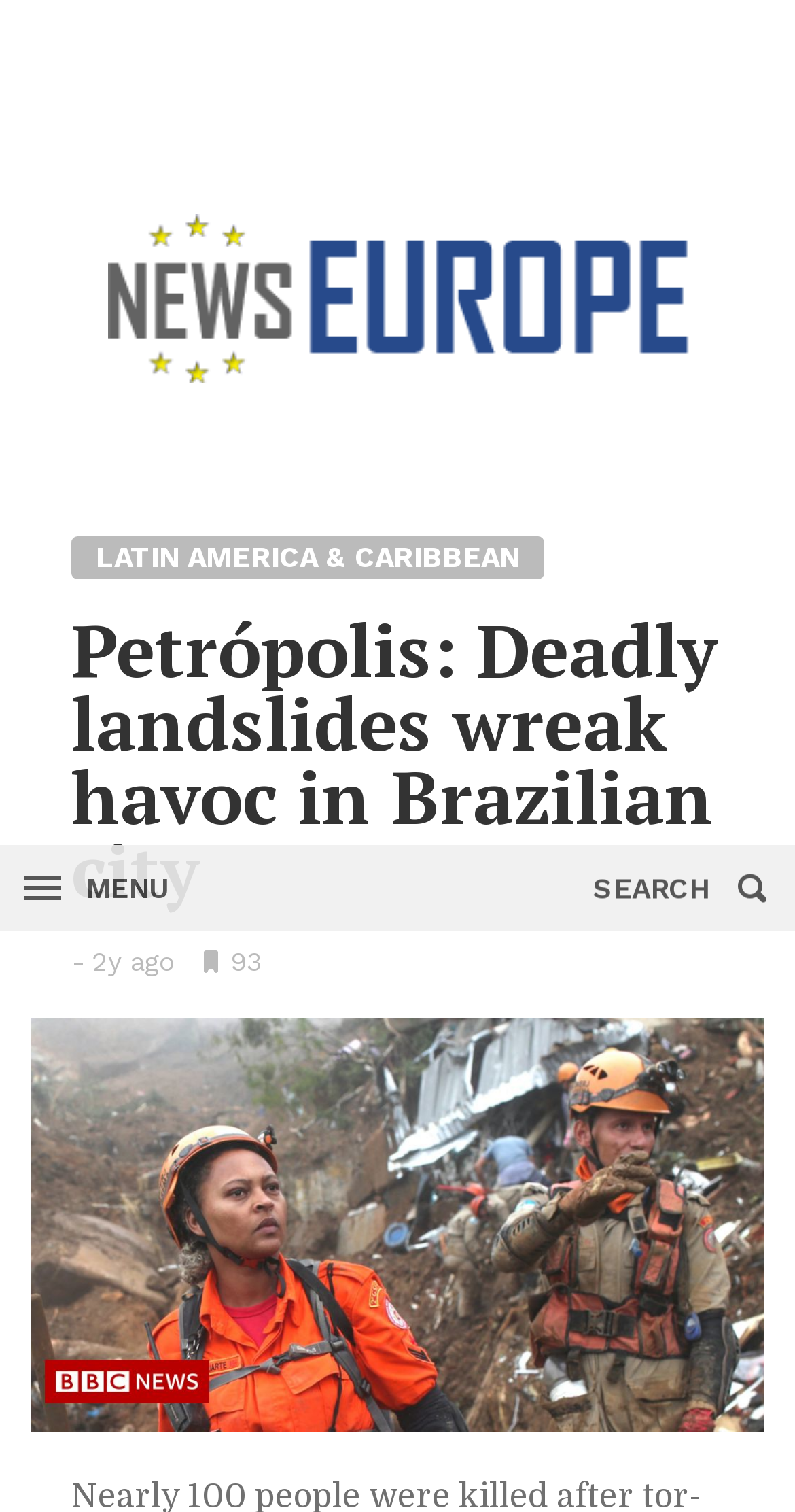How long ago was the news published?
Using the visual information, answer the question in a single word or phrase.

2 years ago